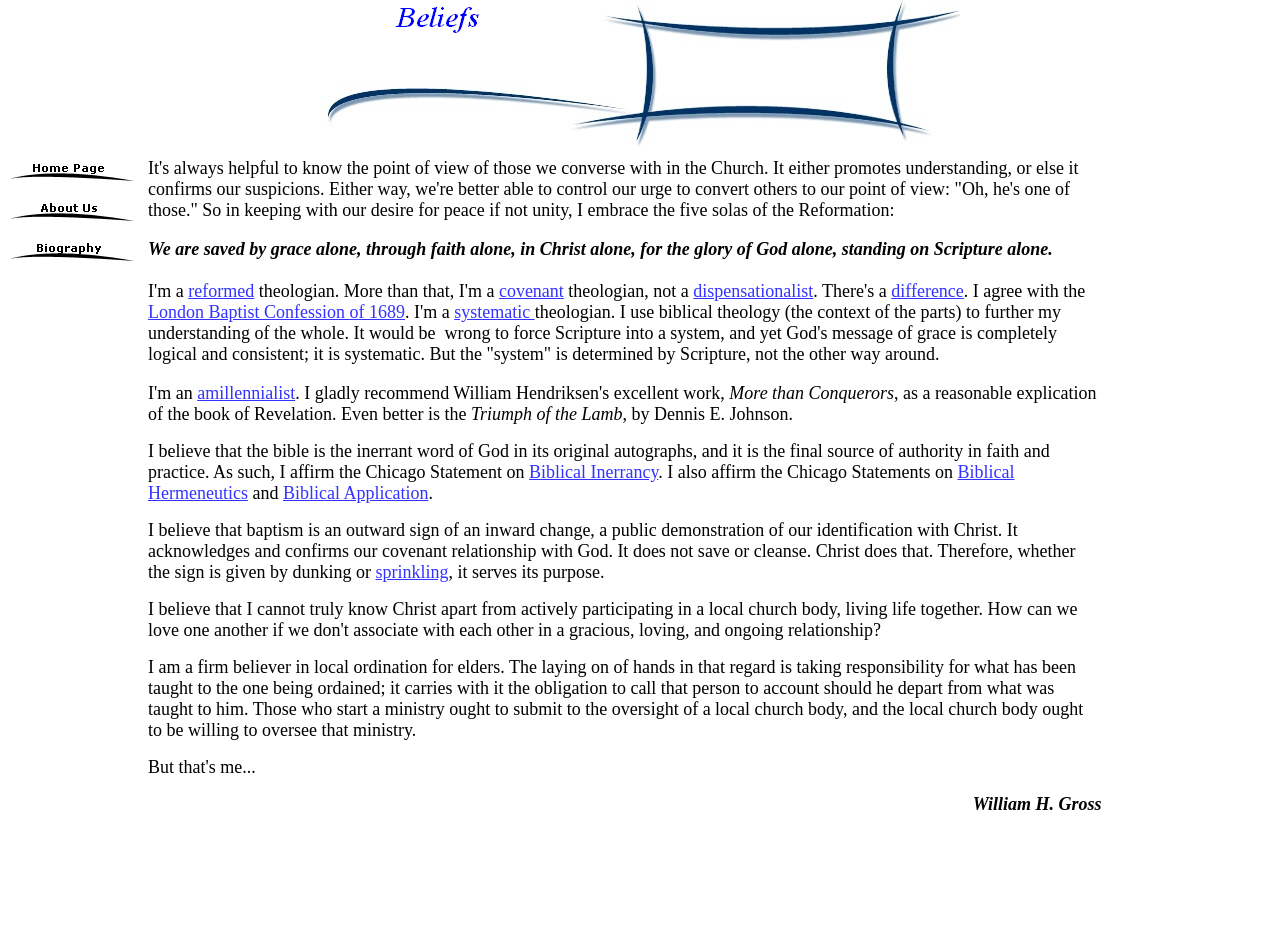Please find the bounding box for the UI element described by: "London Baptist Confession of 1689".

[0.116, 0.321, 0.316, 0.342]